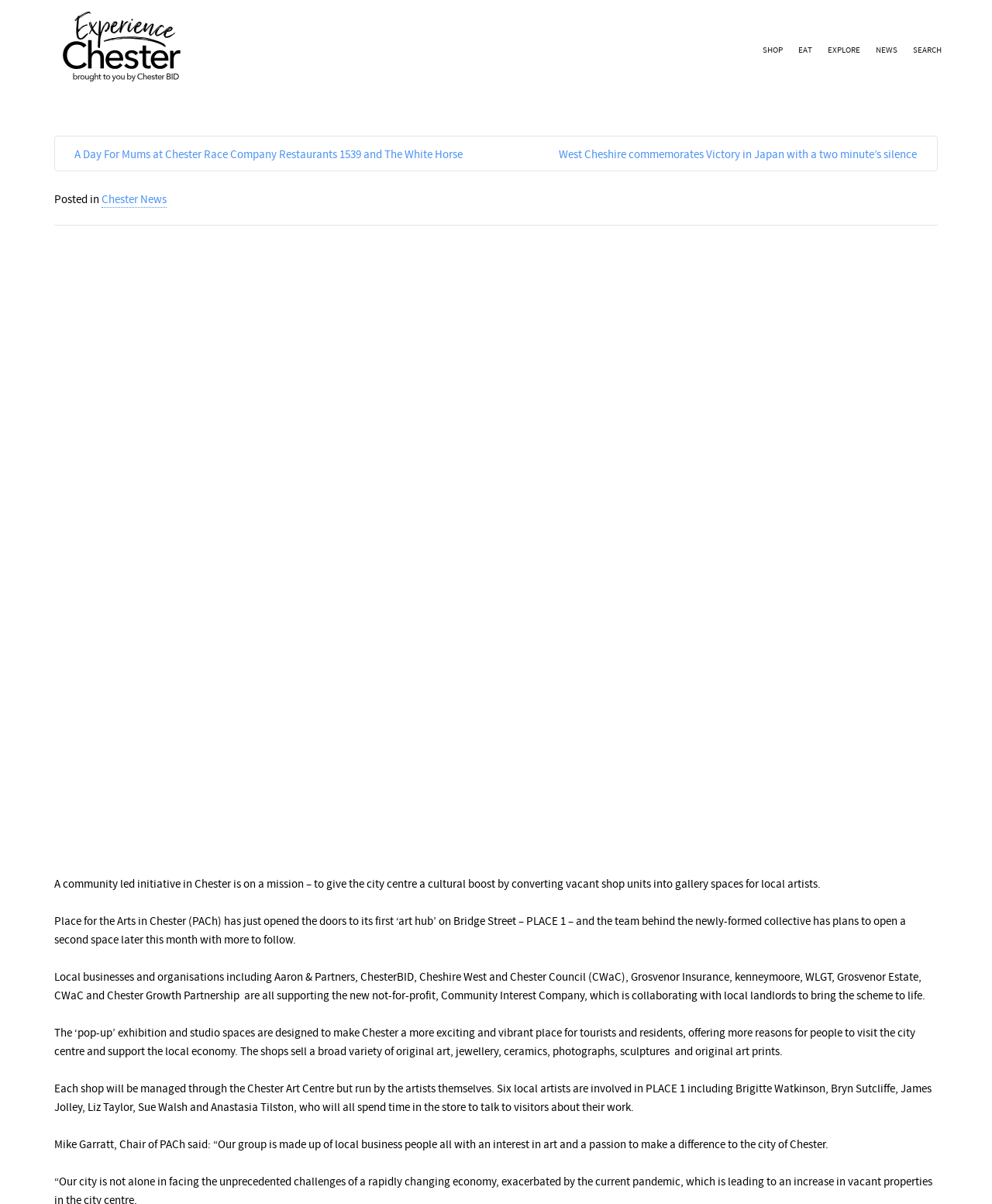Find the bounding box coordinates of the clickable area required to complete the following action: "Open SEARCH menu".

[0.912, 0.029, 0.957, 0.055]